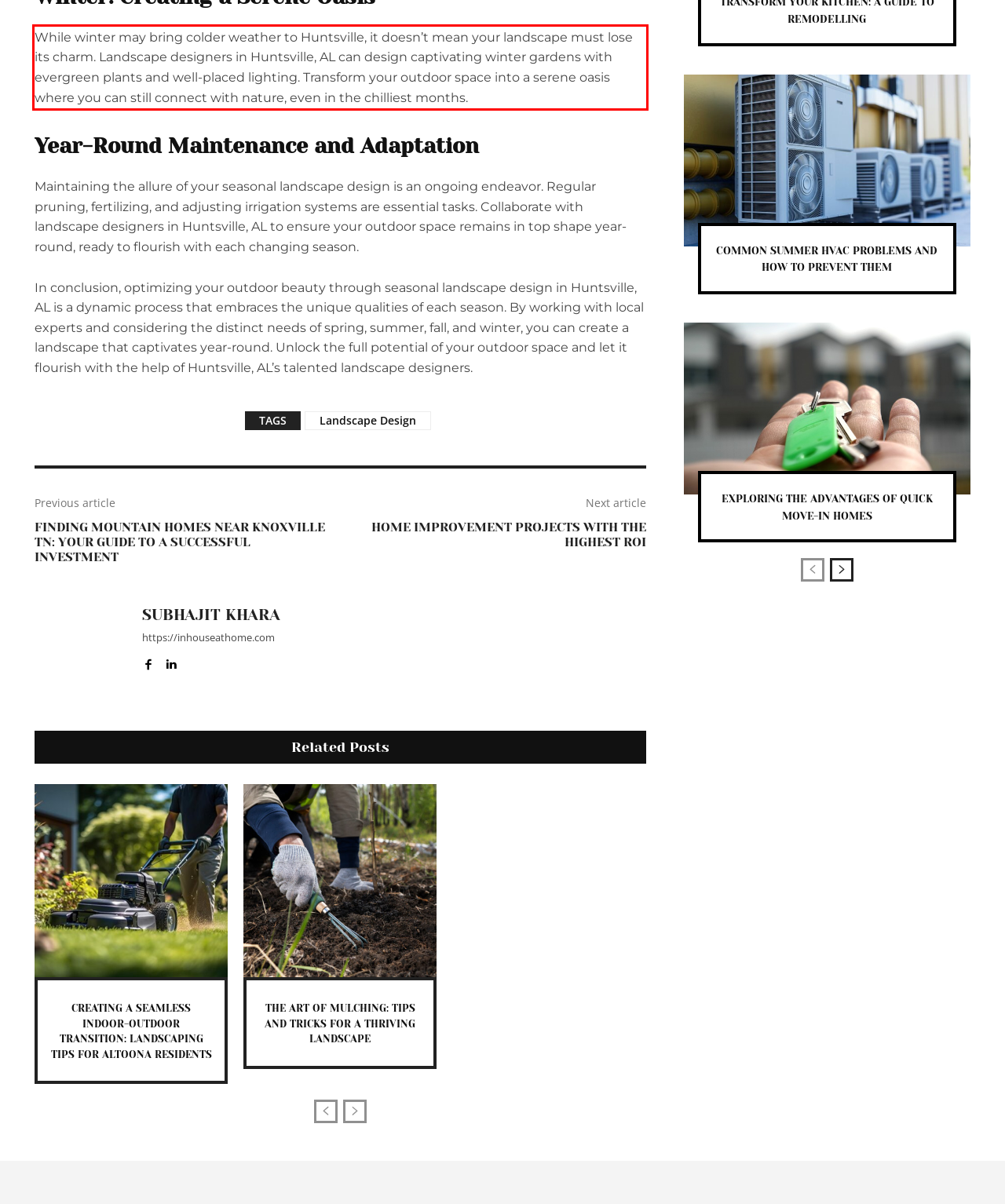Please examine the webpage screenshot containing a red bounding box and use OCR to recognize and output the text inside the red bounding box.

While winter may bring colder weather to Huntsville, it doesn’t mean your landscape must lose its charm. Landscape designers in Huntsville, AL can design captivating winter gardens with evergreen plants and well-placed lighting. Transform your outdoor space into a serene oasis where you can still connect with nature, even in the chilliest months.